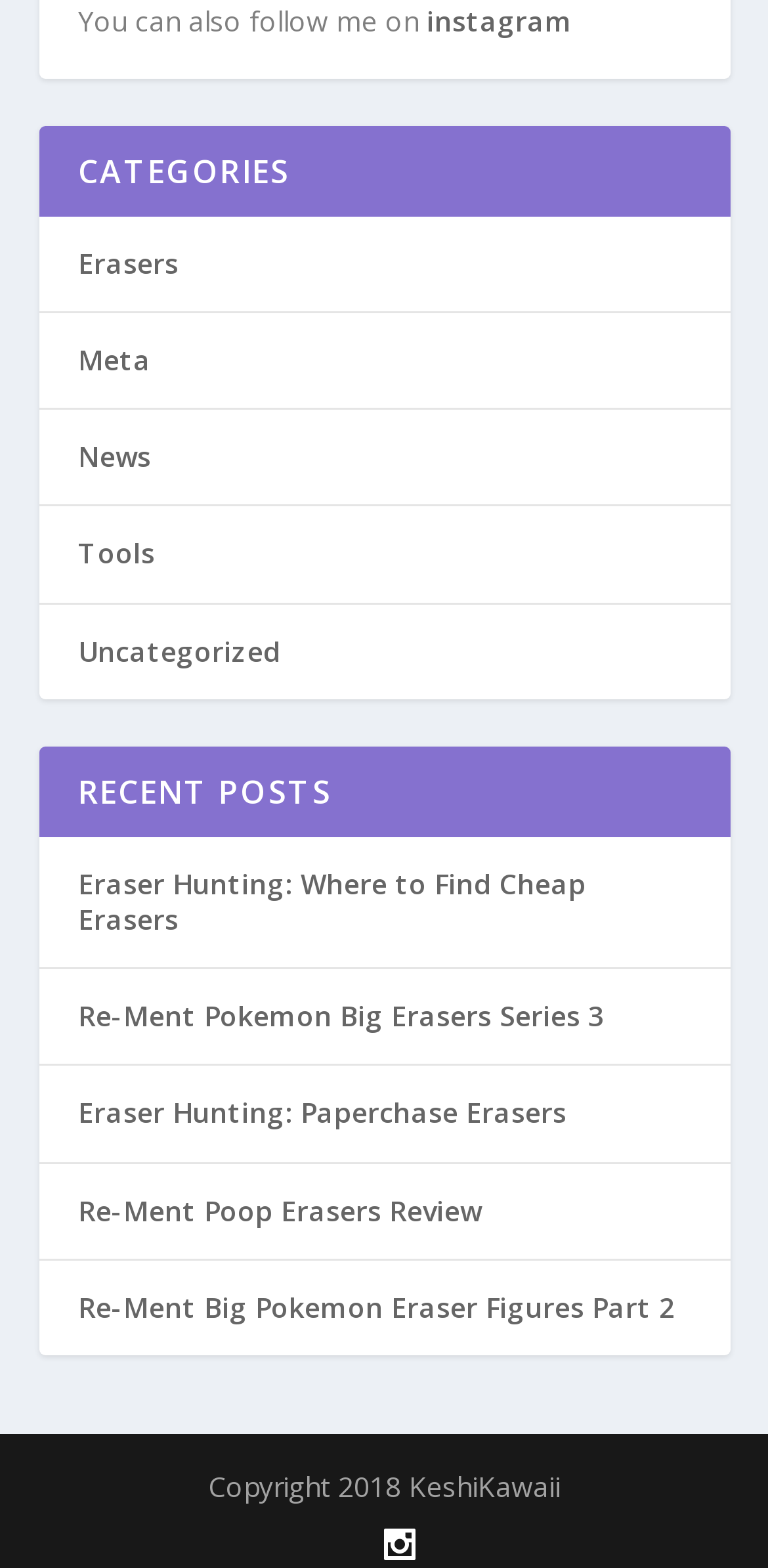Pinpoint the bounding box coordinates of the clickable area needed to execute the instruction: "Go to Re-Ment Pokemon Big Erasers Series 3 page". The coordinates should be specified as four float numbers between 0 and 1, i.e., [left, top, right, bottom].

[0.101, 0.636, 0.786, 0.66]